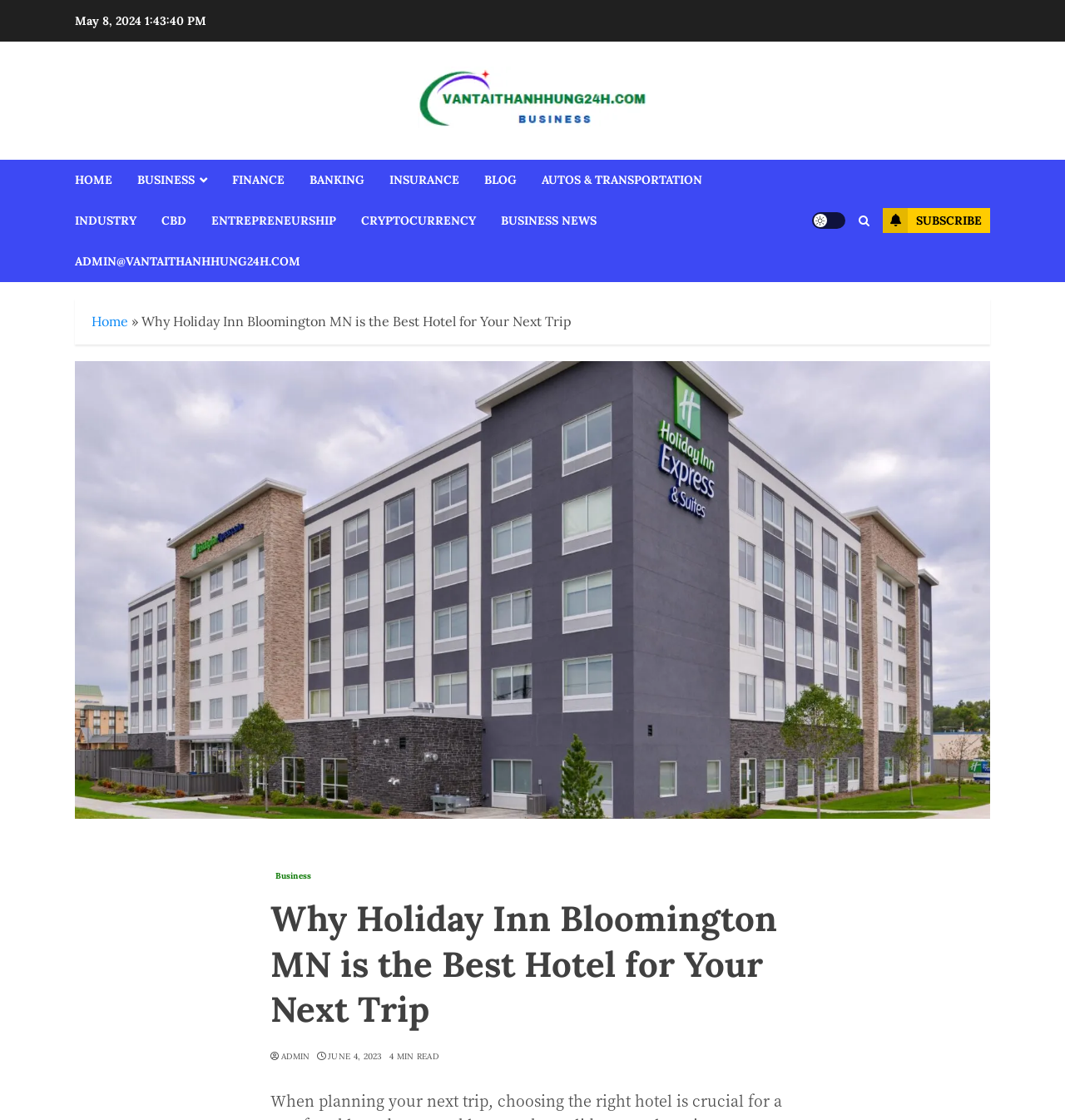What is the author of the latest article?
Please give a detailed and elaborate answer to the question based on the image.

I found the author of the latest article by looking at the text 'ADMIN' which is located below the heading 'Why Holiday Inn Bloomington MN is the Best Hotel for Your Next Trip'.